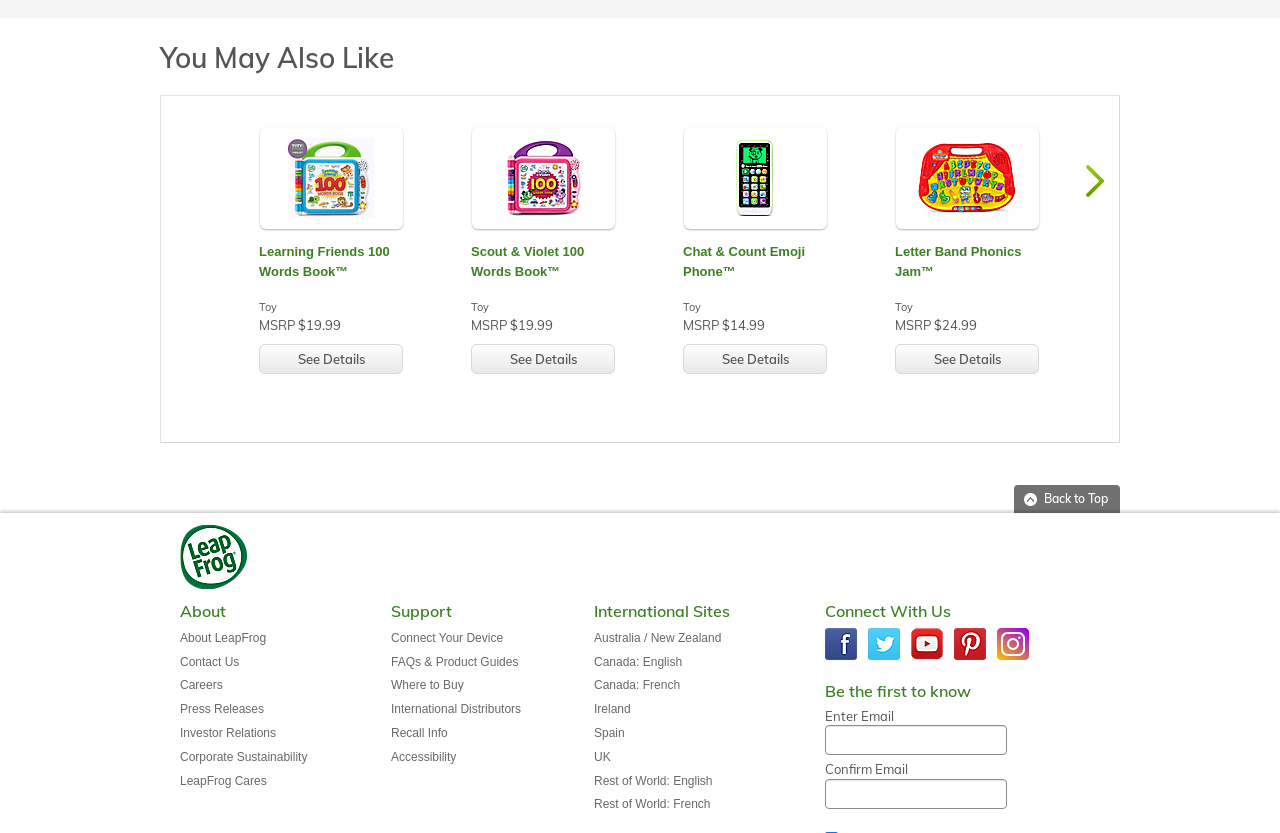Locate the bounding box coordinates of the clickable region necessary to complete the following instruction: "Click on the 'Learning Friends 100 Words Book' link". Provide the coordinates in the format of four float numbers between 0 and 1, i.e., [left, top, right, bottom].

[0.202, 0.291, 0.315, 0.338]